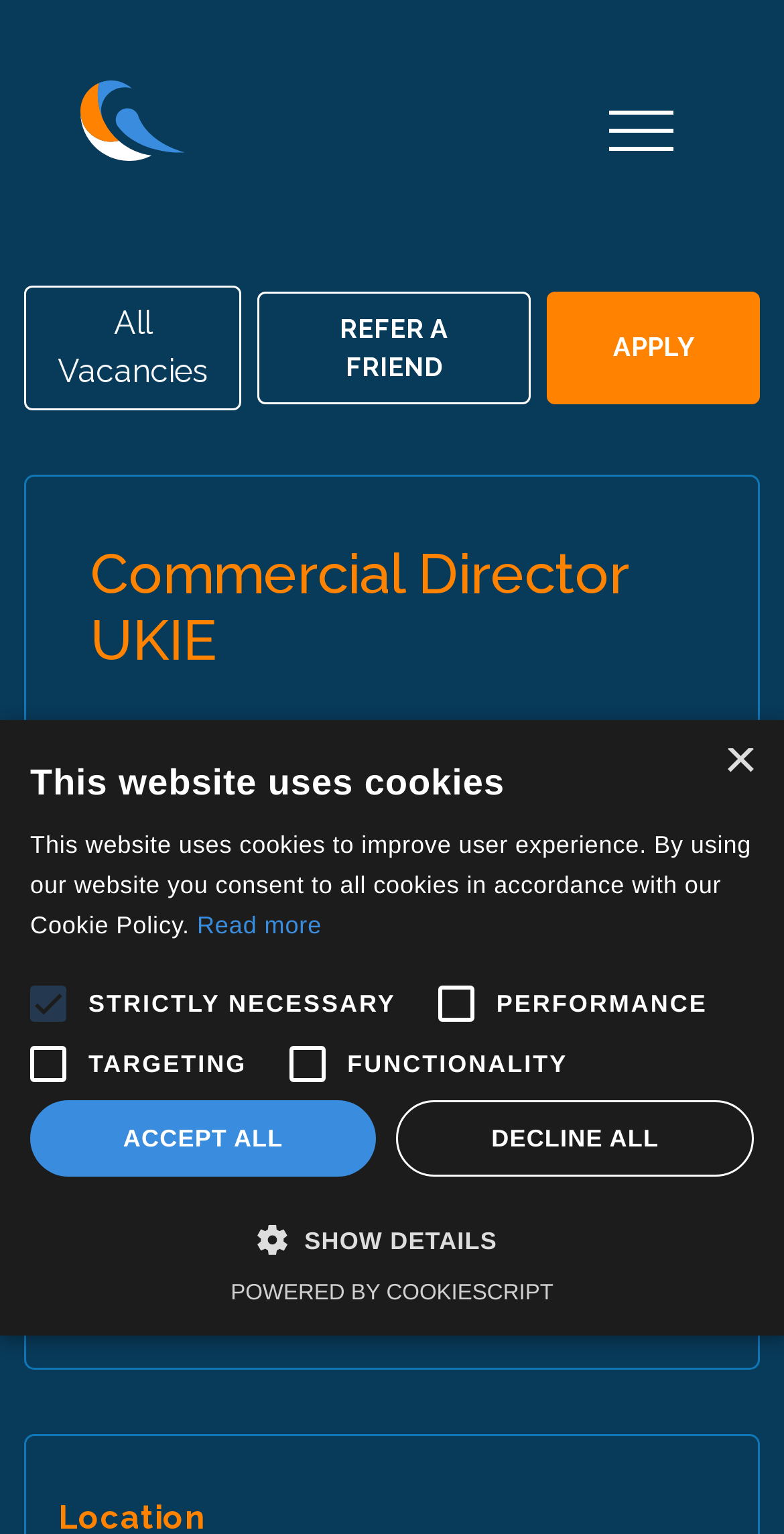What is the company type of the job posting?
Please answer the question with as much detail and depth as you can.

From the job description, it is mentioned that the company is a Dutch eCommerce company, which indicates the type of company.